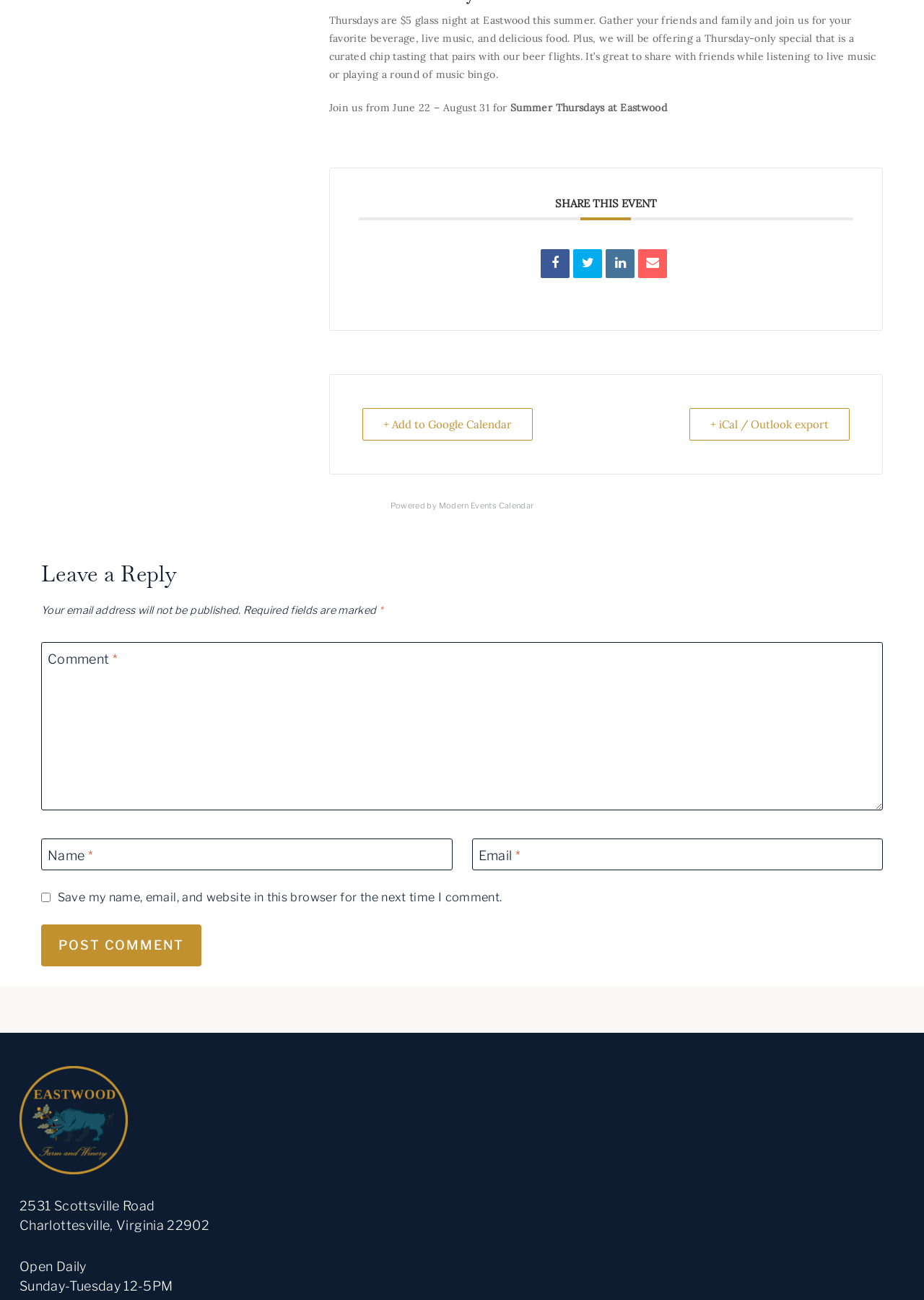What is the purpose of the comment section?
Using the image, provide a detailed and thorough answer to the question.

The comment section contains a text box to enter a comment, along with fields for name and email, indicating that its purpose is to allow users to leave a reply or comment on the event.